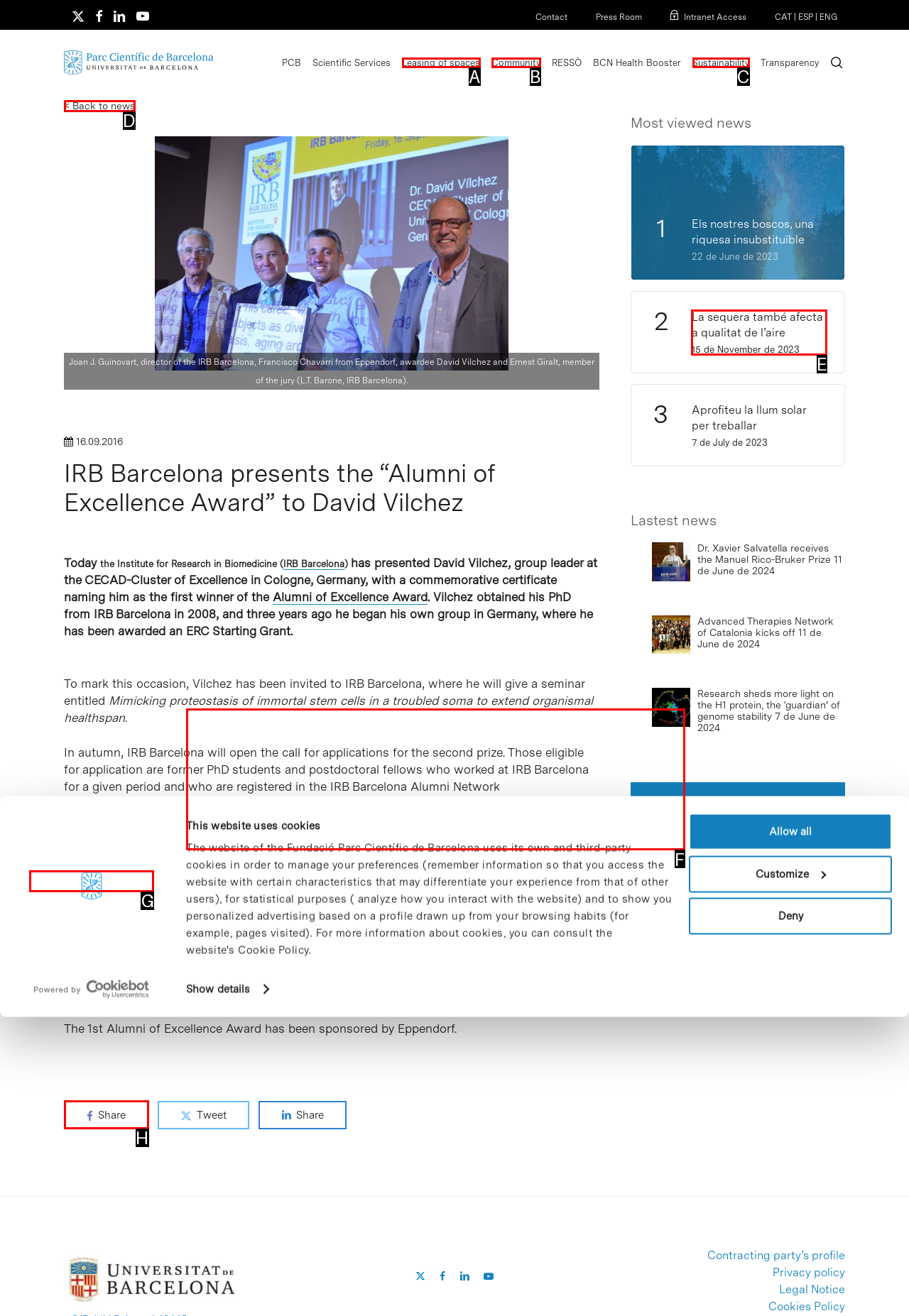Please identify the UI element that matches the description: < Back to news
Respond with the letter of the correct option.

D